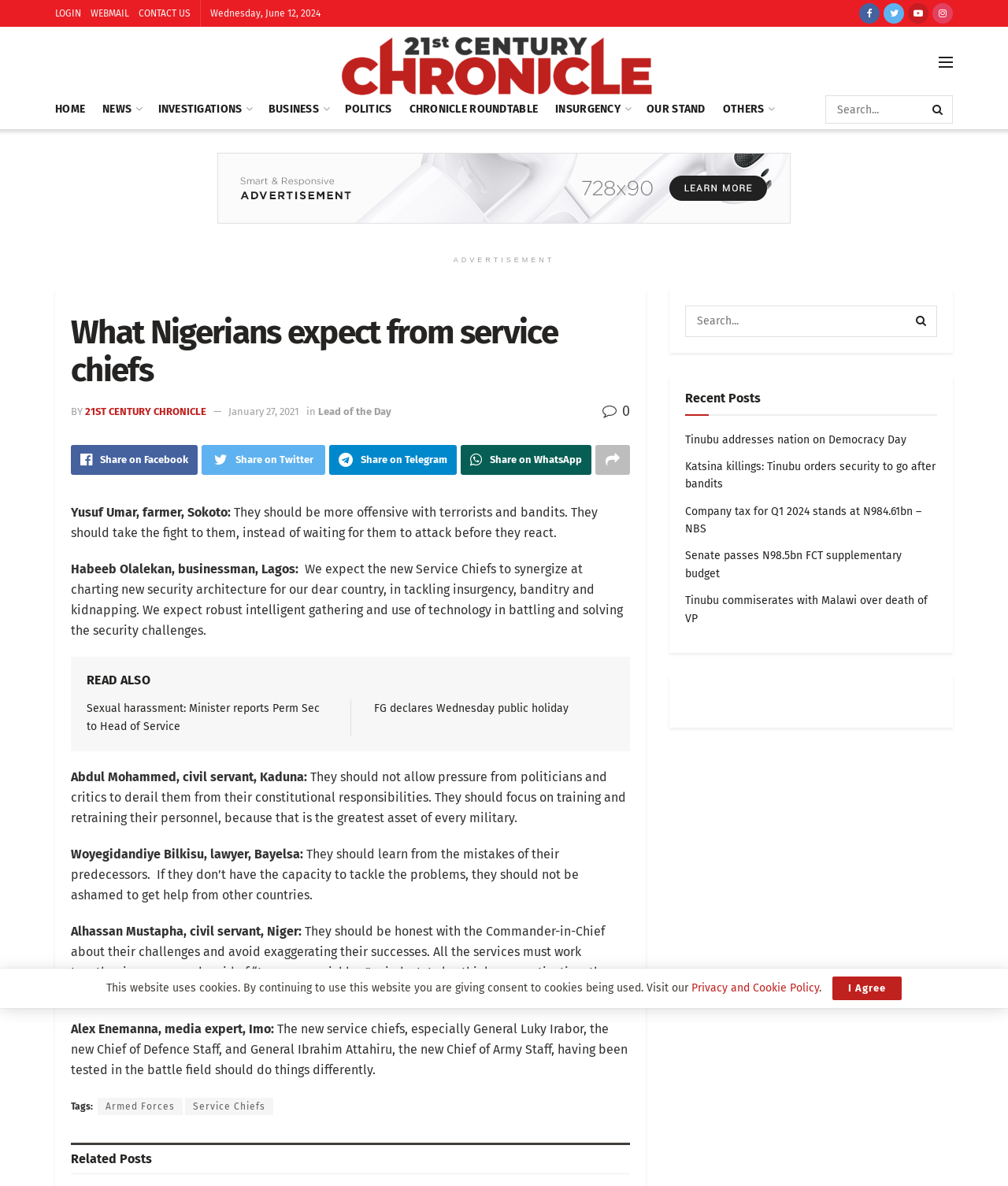What is the purpose of the button with the '' icon?
Answer the question with a single word or phrase derived from the image.

Search